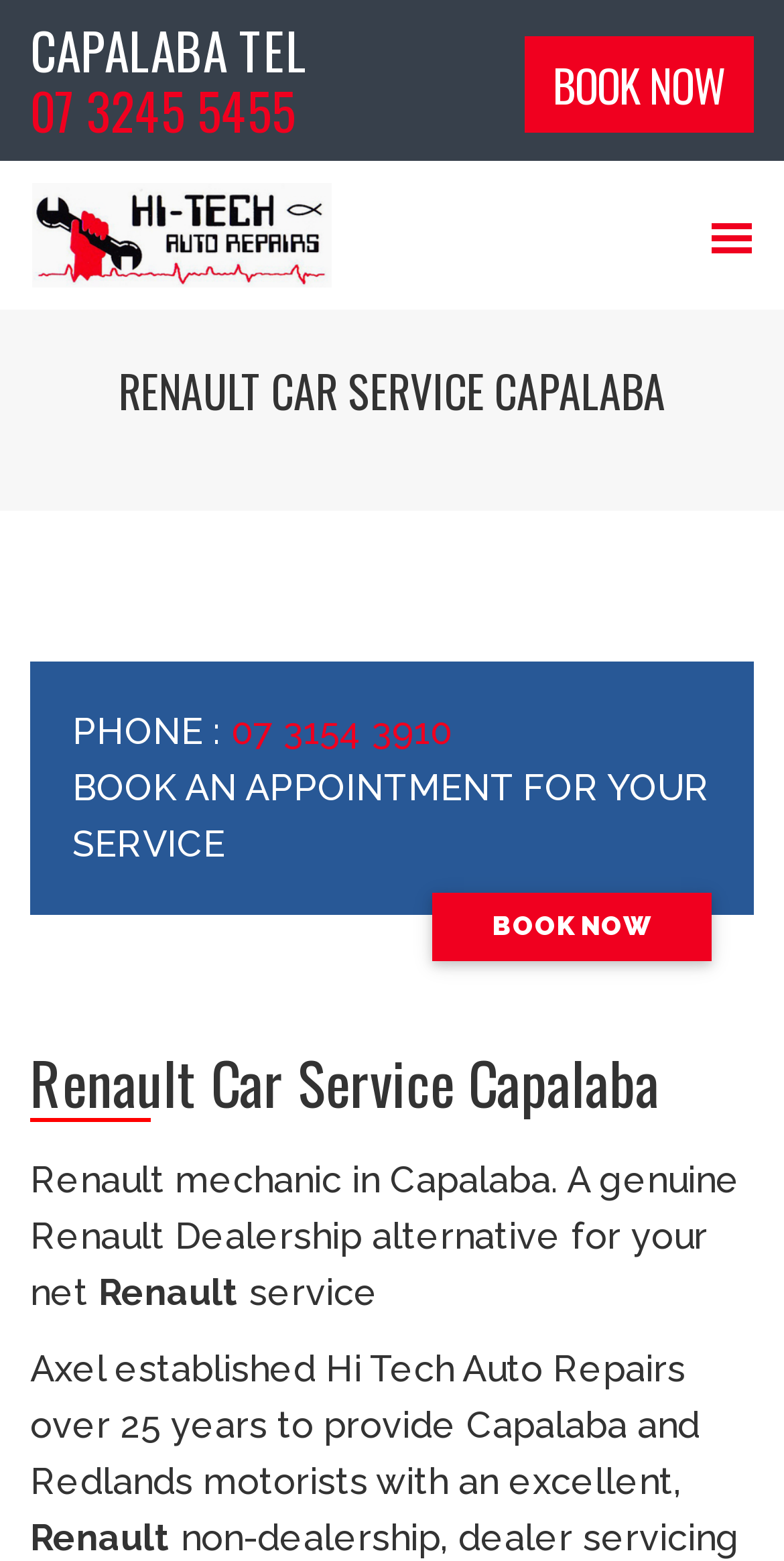How many 'BOOK NOW' links are there on the page?
Based on the image, answer the question with a single word or brief phrase.

2